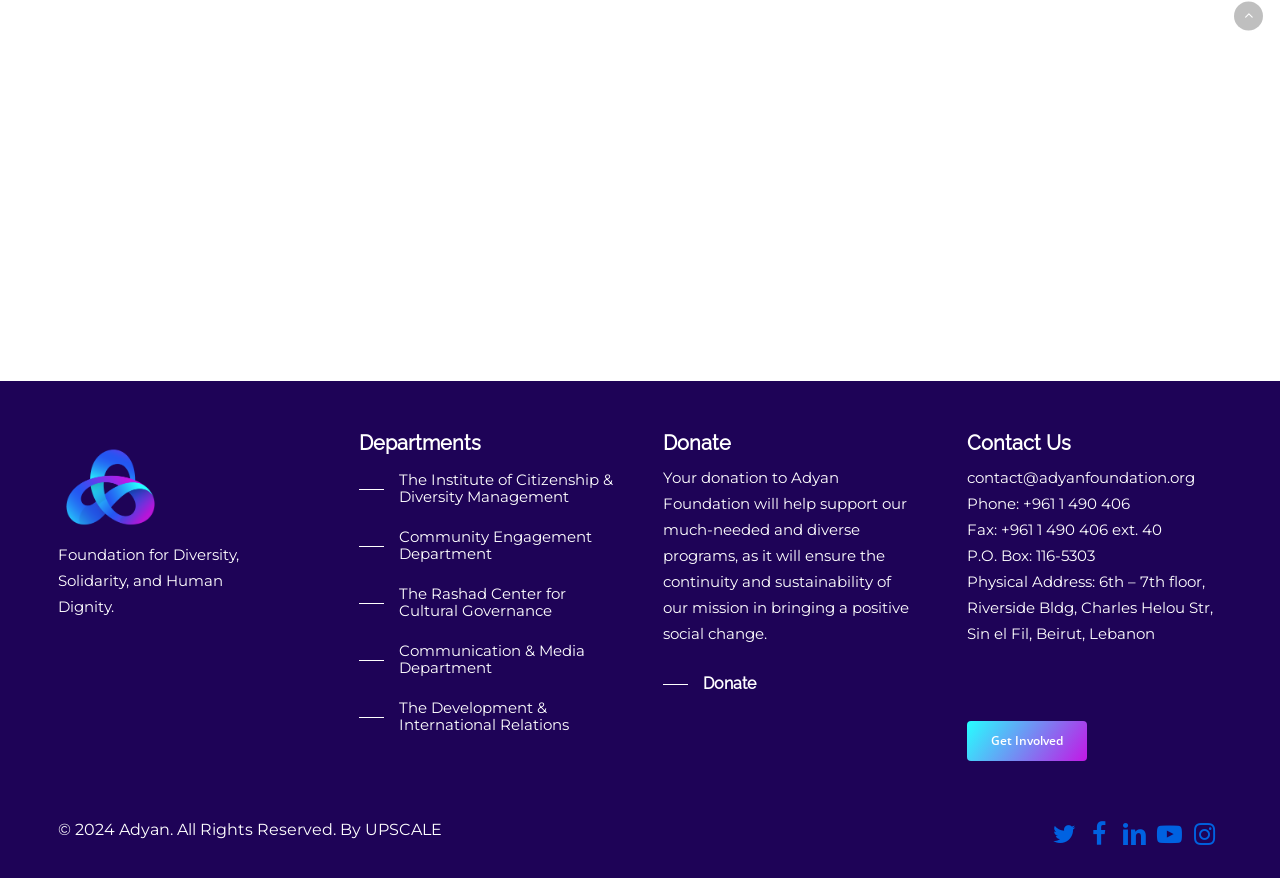Please study the image and answer the question comprehensively:
What is the copyright year of Adyan Foundation?

I read the StaticText element with the text '© 2024 Adyan. All Rights Reserved.' which indicates the copyright year of Adyan Foundation.